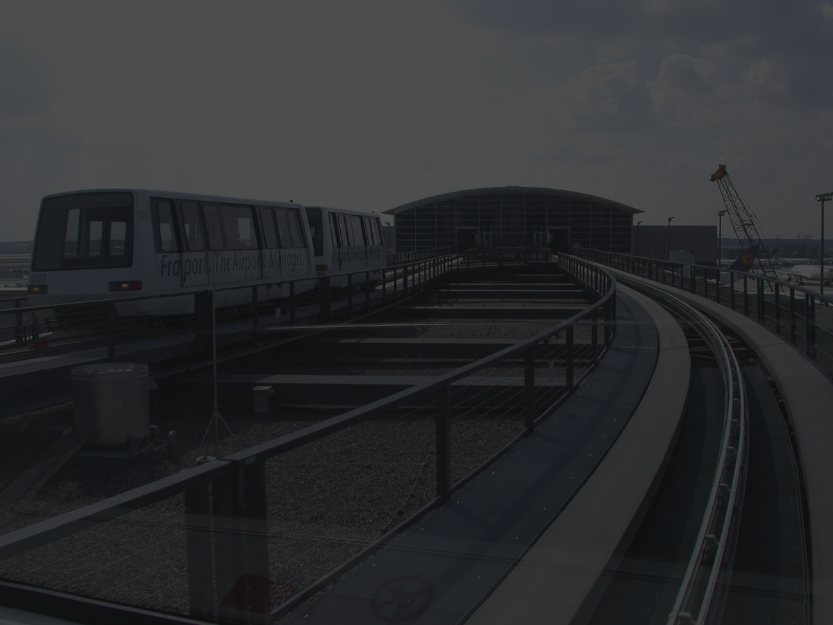Examine the screenshot and answer the question in as much detail as possible: What can be seen in the distance?

According to the caption, glimpses of planes can be seen in the distance, emphasizing the busy travel hub defined by both air and rail transportation.